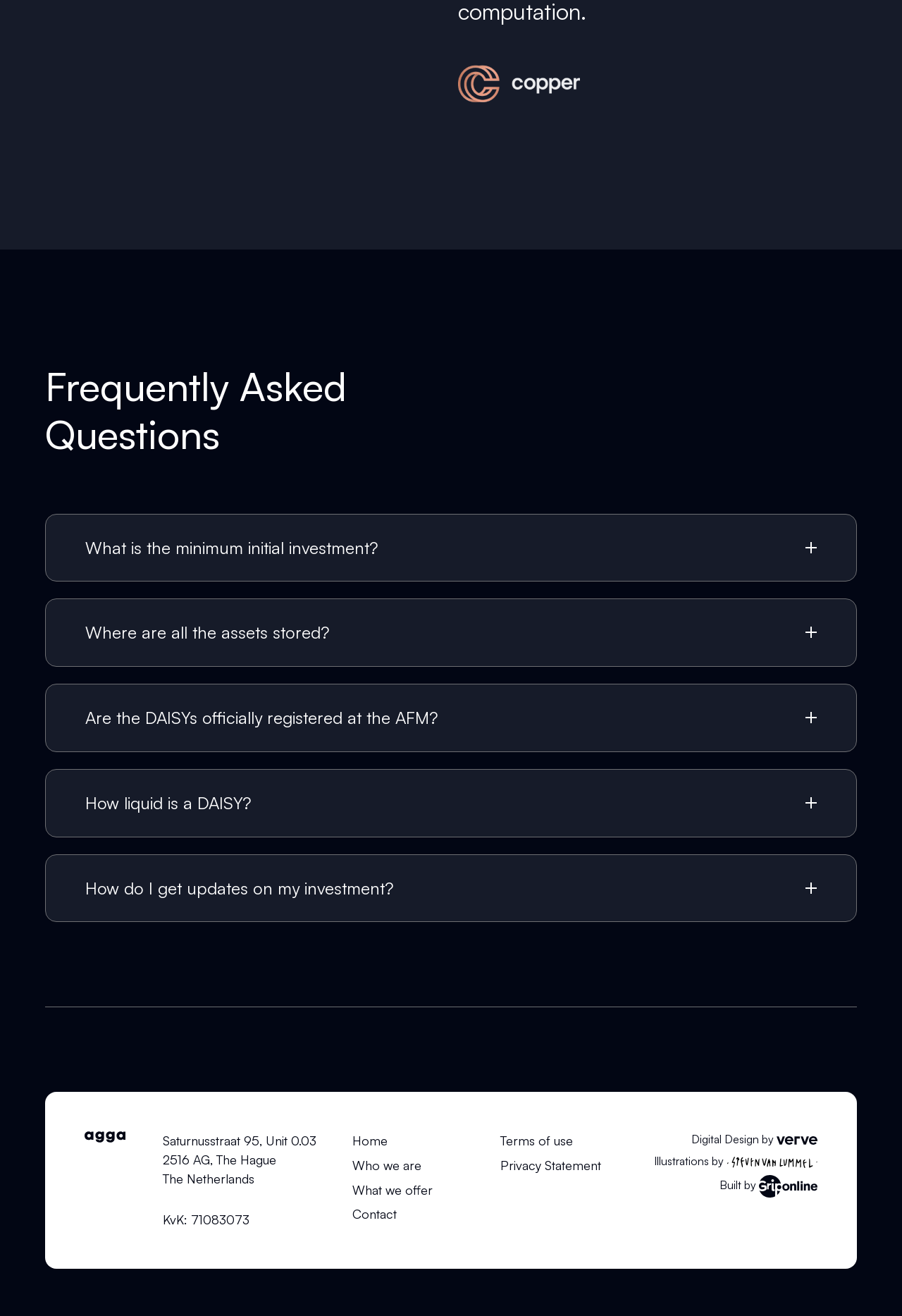Determine the bounding box coordinates in the format (top-left x, top-left y, bottom-right x, bottom-right y). Ensure all values are floating point numbers between 0 and 1. Identify the bounding box of the UI element described by: Home

[0.391, 0.861, 0.43, 0.873]